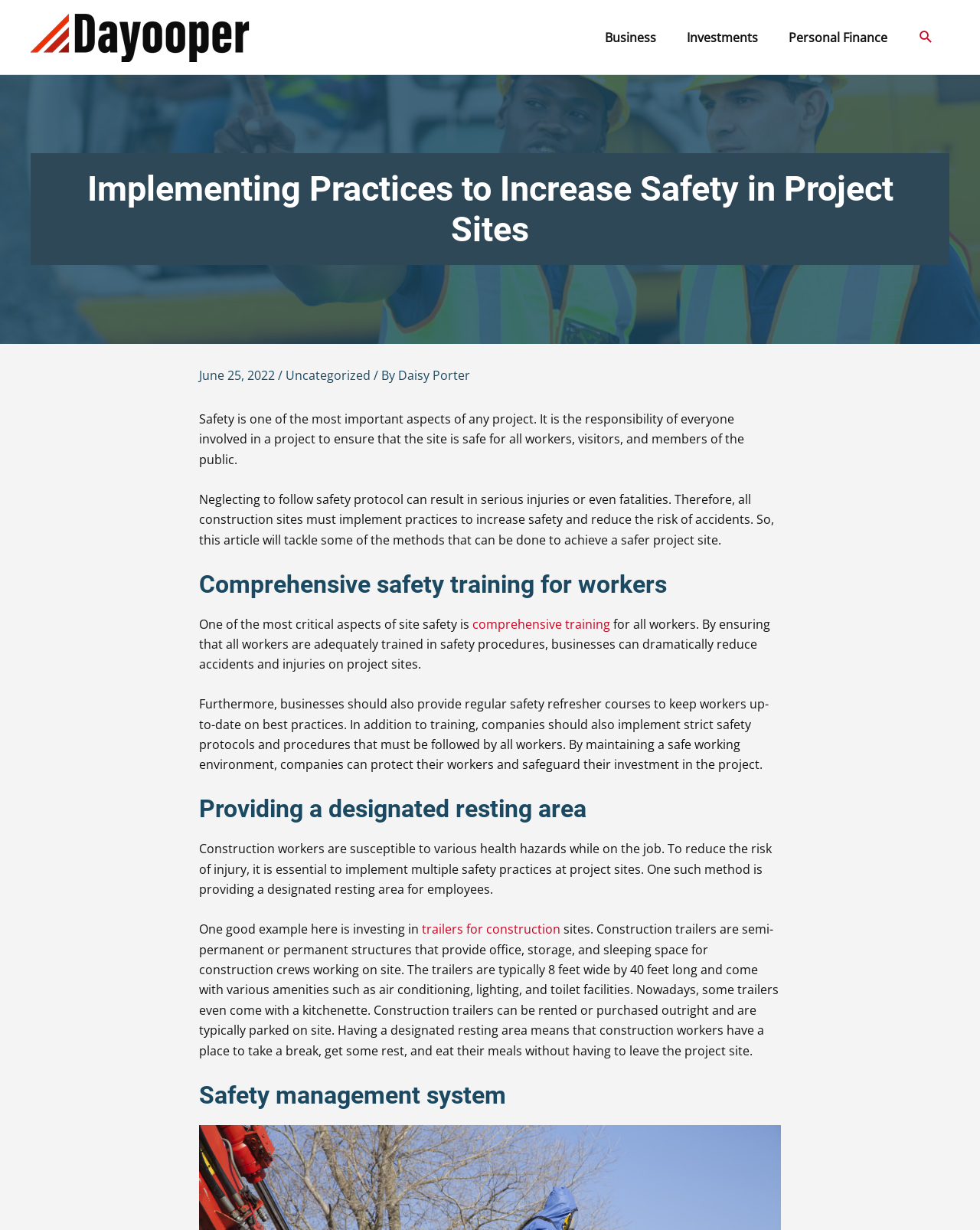What is the purpose of providing a designated resting area?
By examining the image, provide a one-word or phrase answer.

To reduce the risk of injury